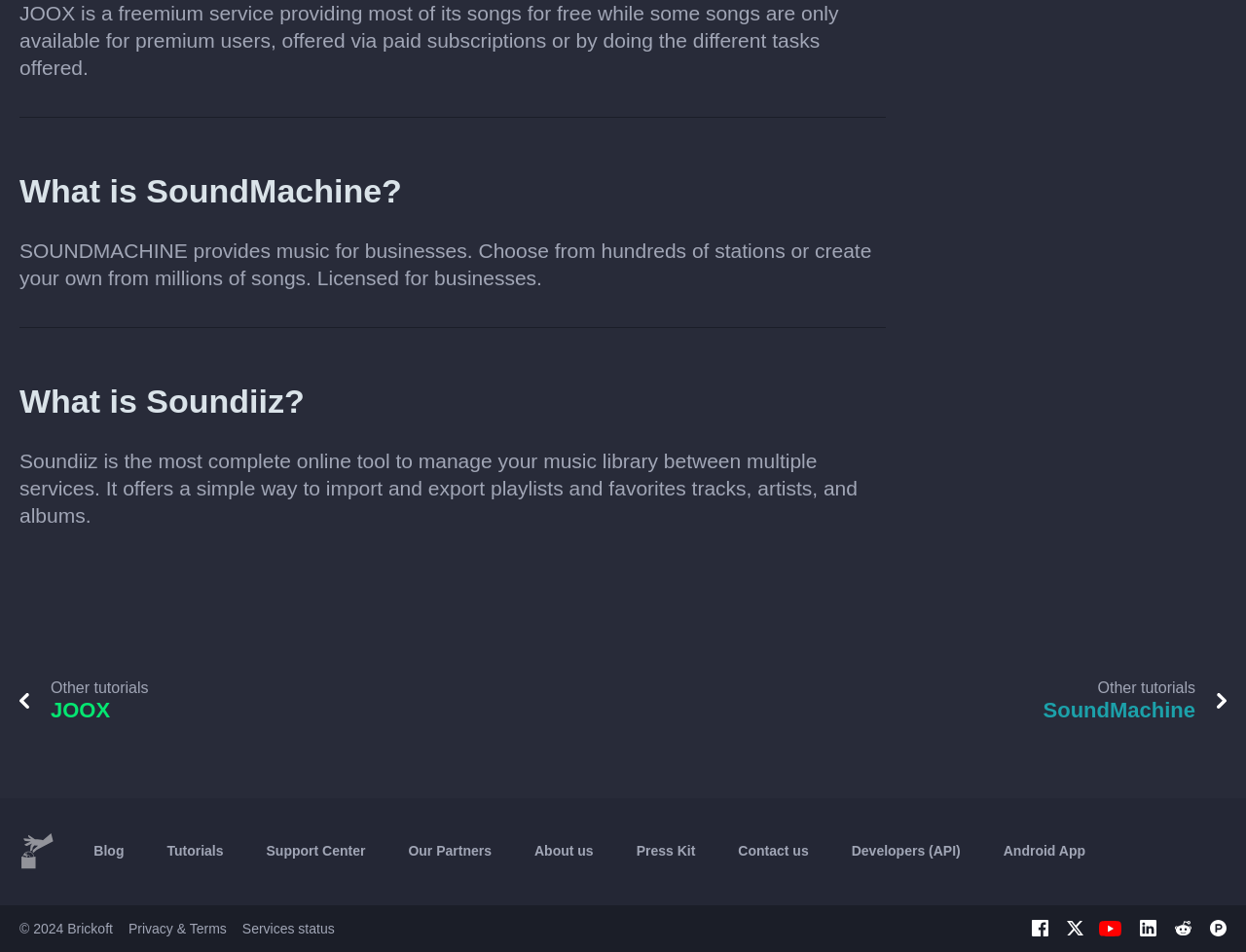Based on the image, provide a detailed response to the question:
What is the purpose of SoundMachine?

According to the StaticText element with ID 361, SoundMachine provides music for businesses, allowing users to choose from hundreds of stations or create their own from millions of songs, and is licensed for businesses.